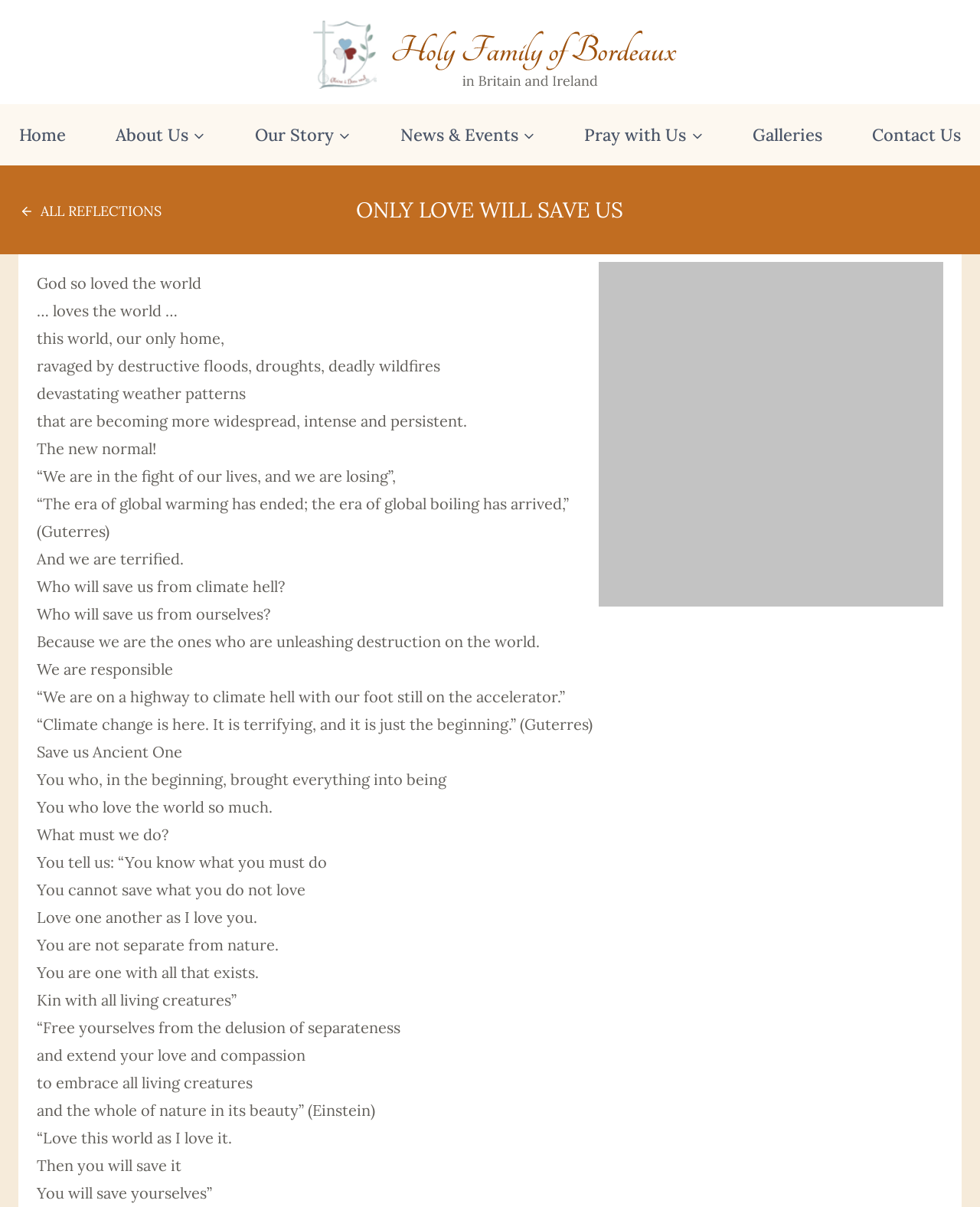Using the given element description, provide the bounding box coordinates (top-left x, top-left y, bottom-right x, bottom-right y) for the corresponding UI element in the screenshot: Pray with UsExpand

[0.596, 0.1, 0.718, 0.123]